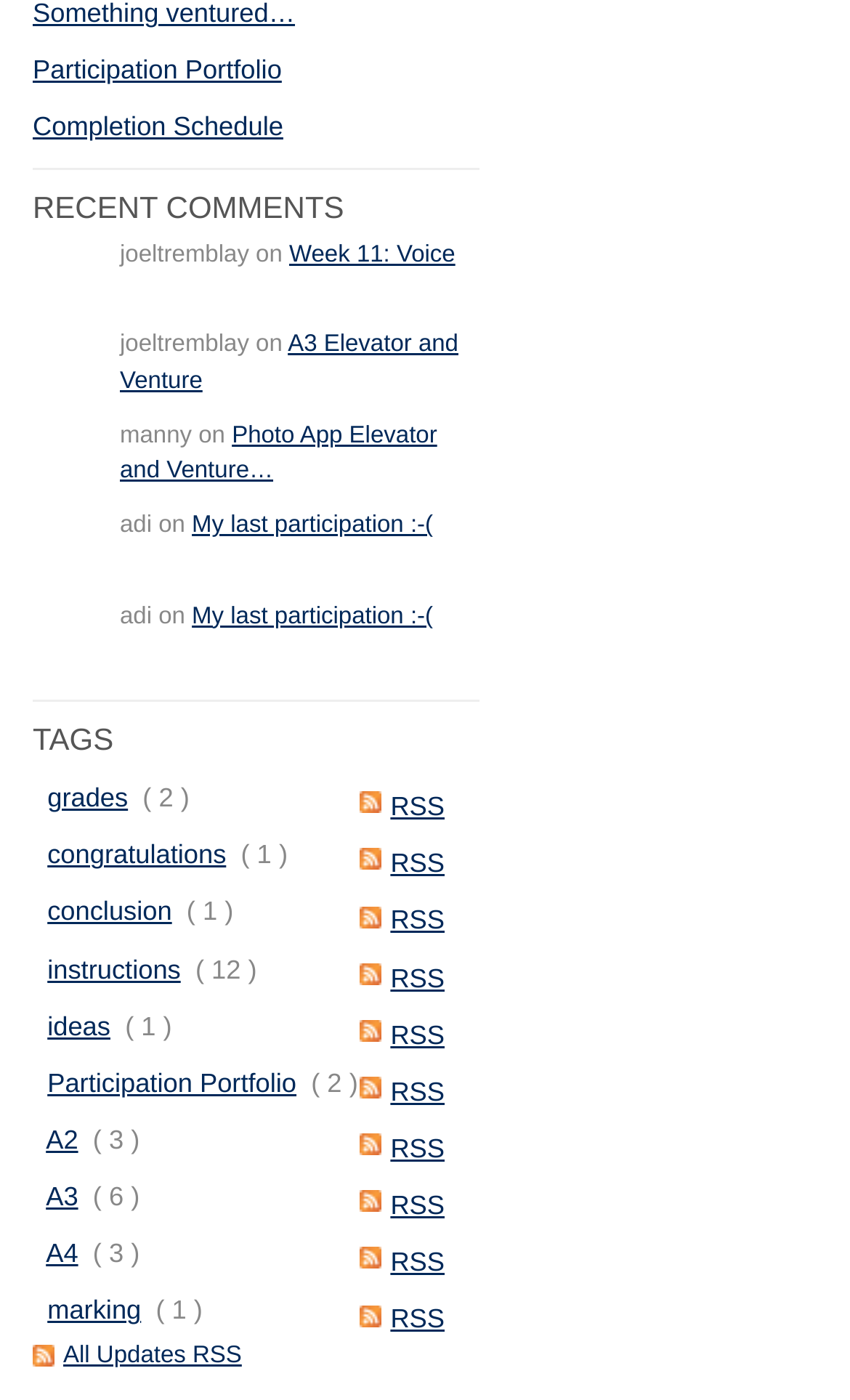How many tags are there?
Please provide a single word or phrase answer based on the image.

12